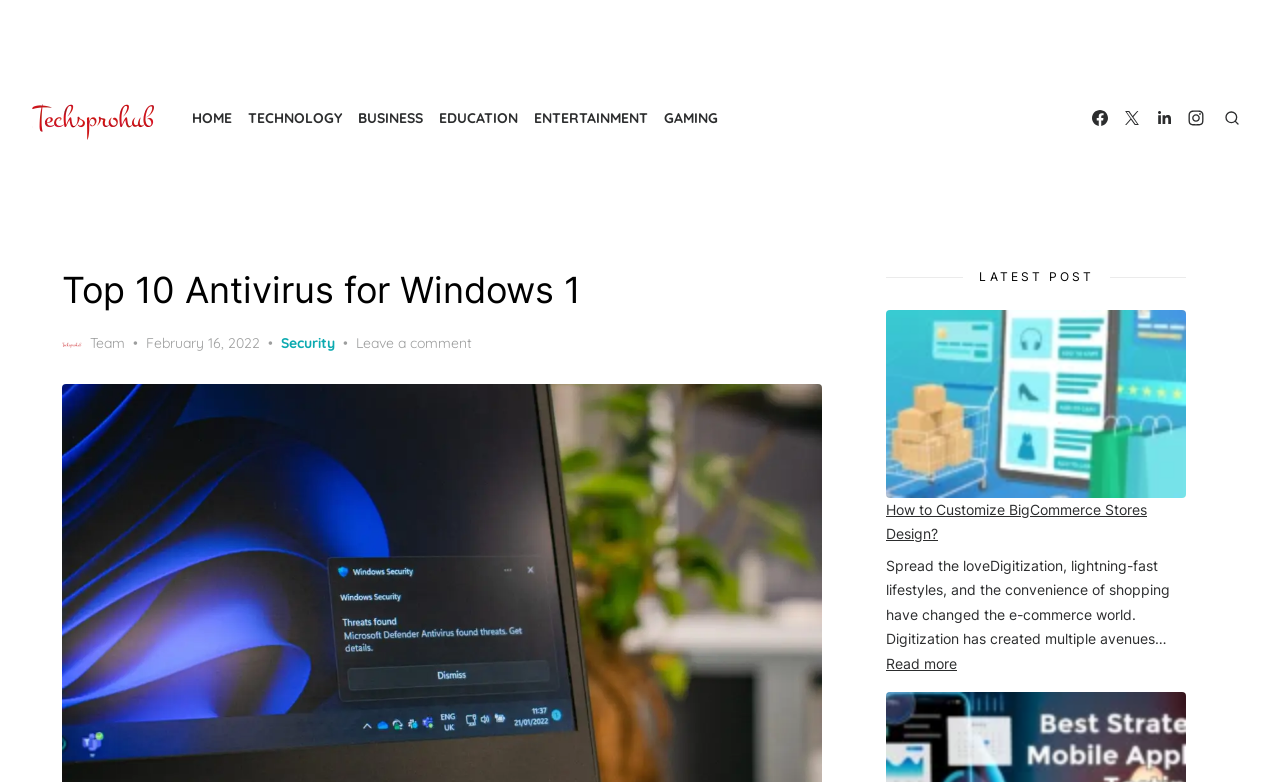Answer with a single word or phrase: 
What is the date of the posted article?

February 16, 2022